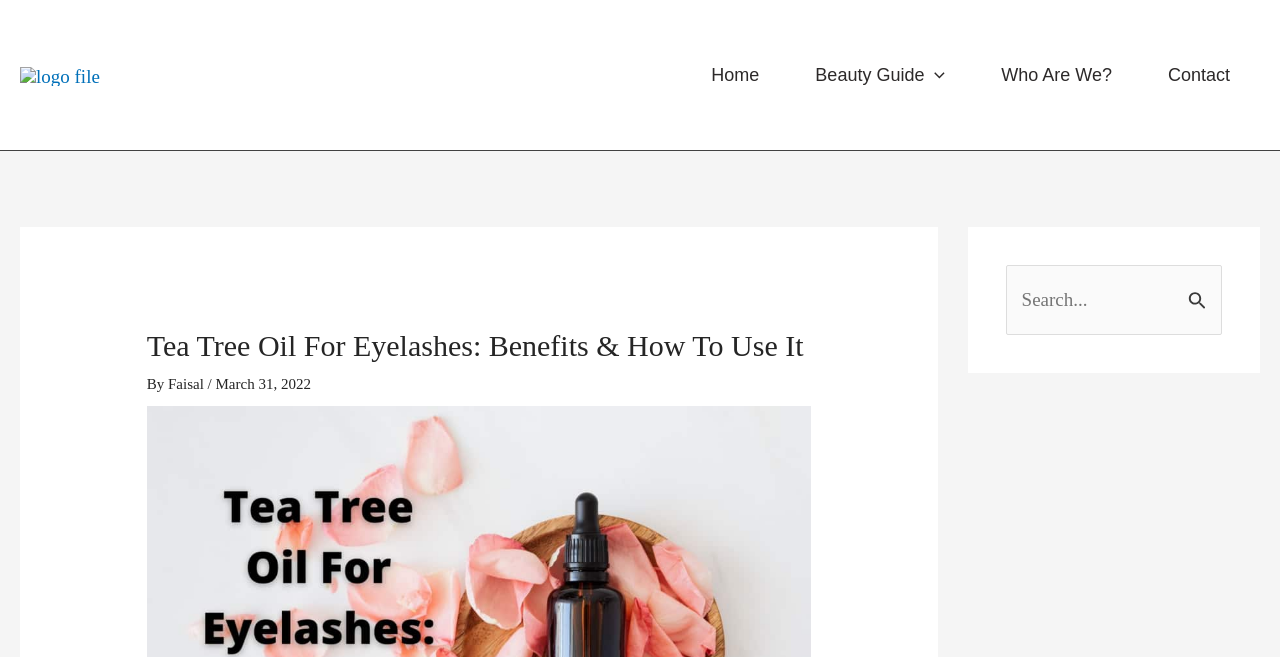Describe all the key features of the webpage in detail.

The webpage is about the benefits and uses of tea tree oil for eyelashes. At the top left corner, there is a logo image with a link to the homepage. Next to the logo, there is a navigation menu that spans across the top of the page, containing links to "Home", "Beauty Guide", "Who Are We?", and "Contact". The "Beauty Guide" menu has a toggle button with an arrow icon.

Below the navigation menu, there is a heading that reads "Tea Tree Oil For Eyelashes: Benefits & How To Use It". Underneath the heading, there is a byline that credits the author, Faisal, and displays the date "March 31, 2022".

On the right side of the page, there is a search bar with a label "Search for:" and a search submit button with a magnifying glass icon. The search bar is accompanied by a button that simply reads "Search".

The rest of the page is dedicated to the content, which discusses the benefits of using tea tree oil for eyelashes. There are no images on the page besides the logo, navigation menu toggle icon, and search button icon.